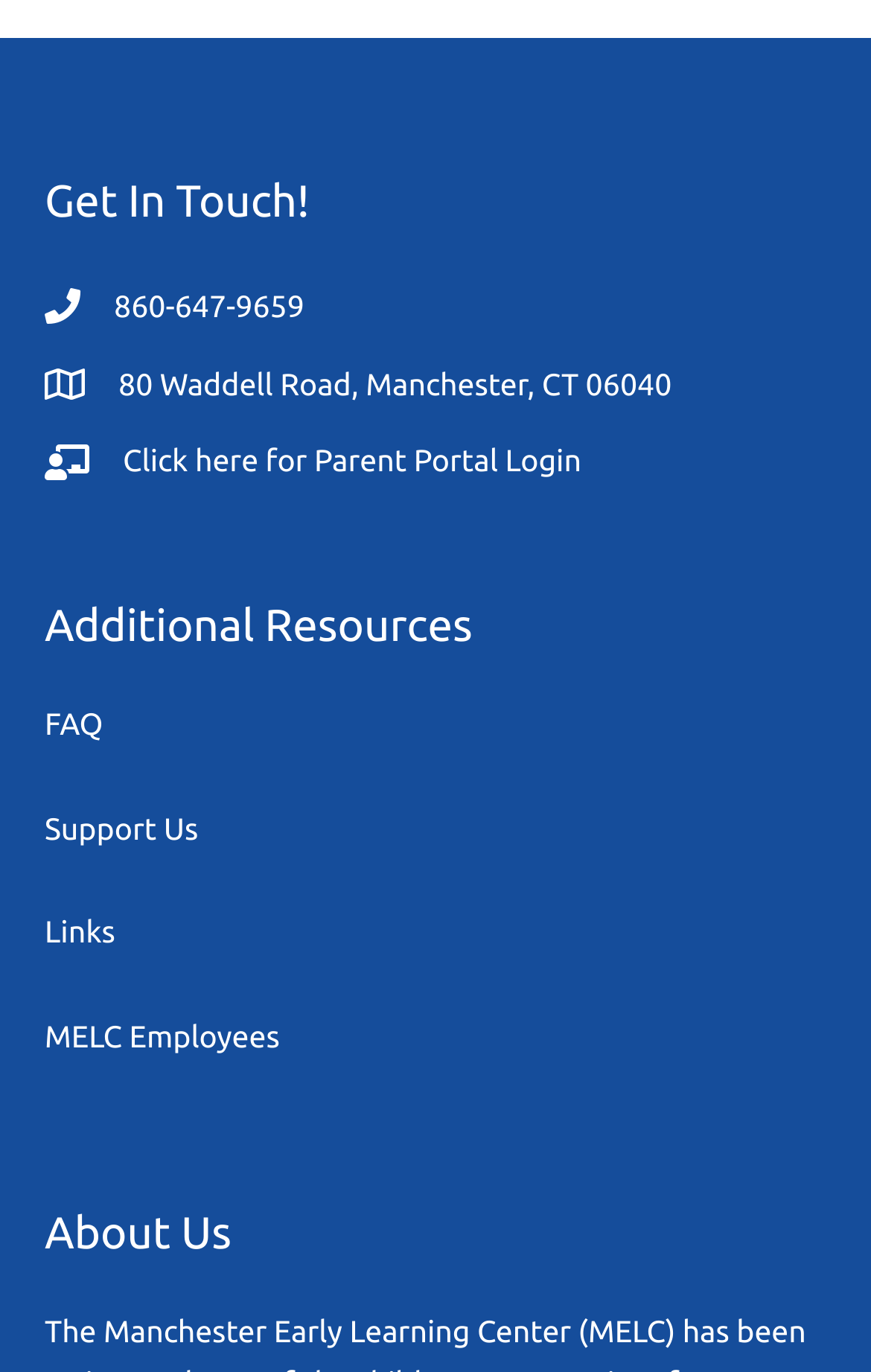Provide the bounding box coordinates of the HTML element this sentence describes: ">". The bounding box coordinates consist of four float numbers between 0 and 1, i.e., [left, top, right, bottom].

None